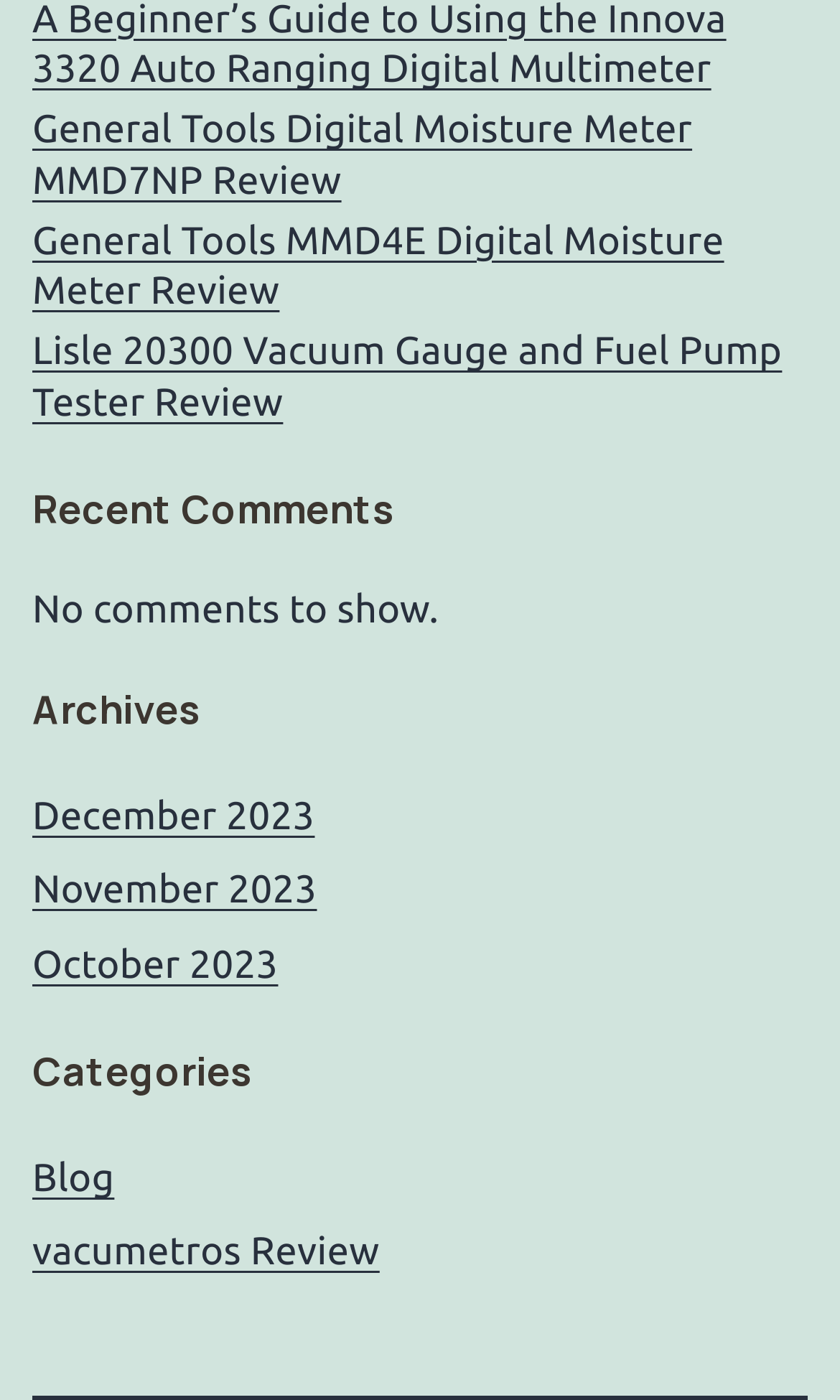Determine the bounding box coordinates of the region to click in order to accomplish the following instruction: "Check Recent Comments". Provide the coordinates as four float numbers between 0 and 1, specifically [left, top, right, bottom].

[0.038, 0.344, 0.962, 0.383]